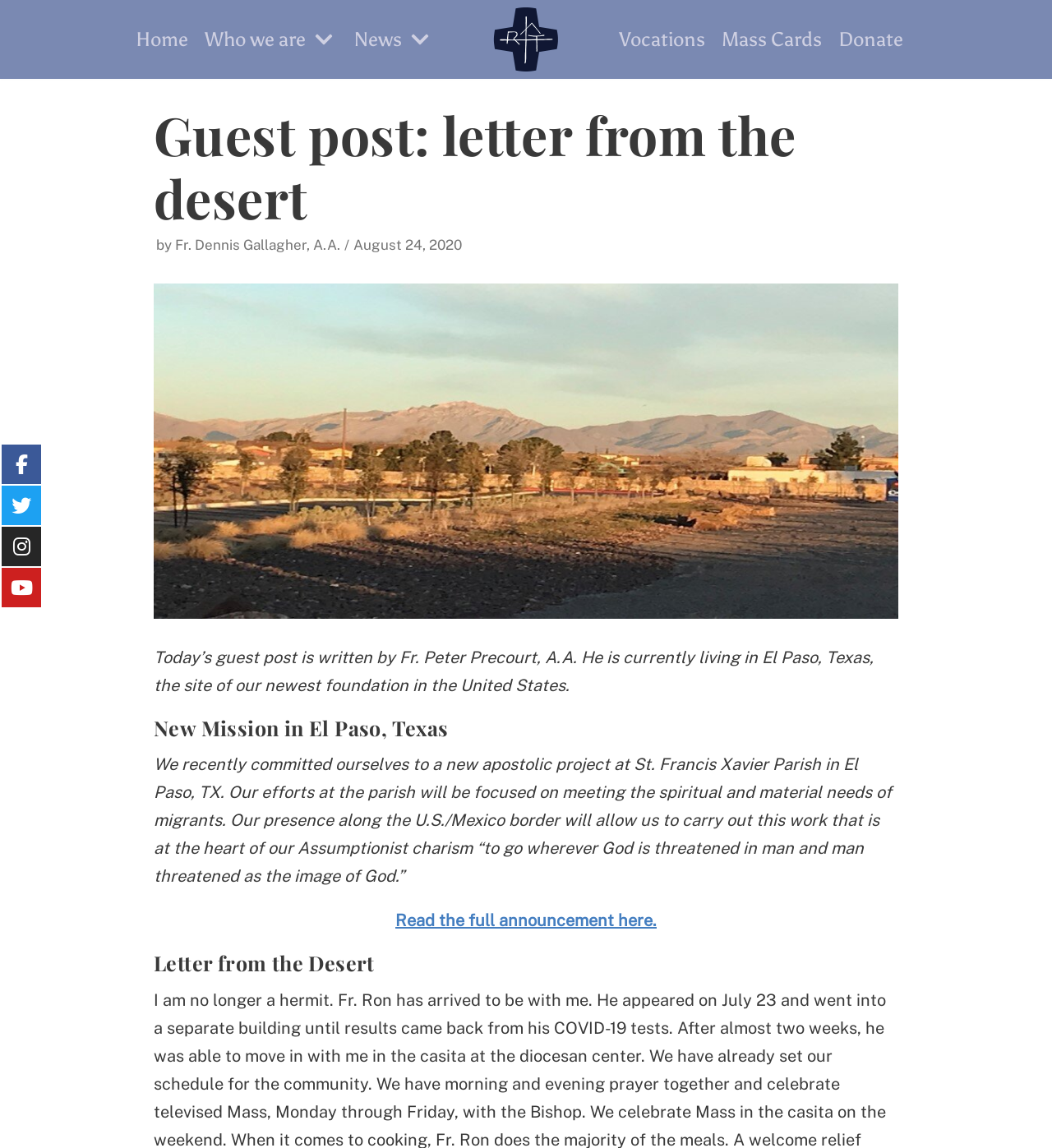Provide the bounding box coordinates for the area that should be clicked to complete the instruction: "Check the 'News' section".

[0.336, 0.021, 0.412, 0.048]